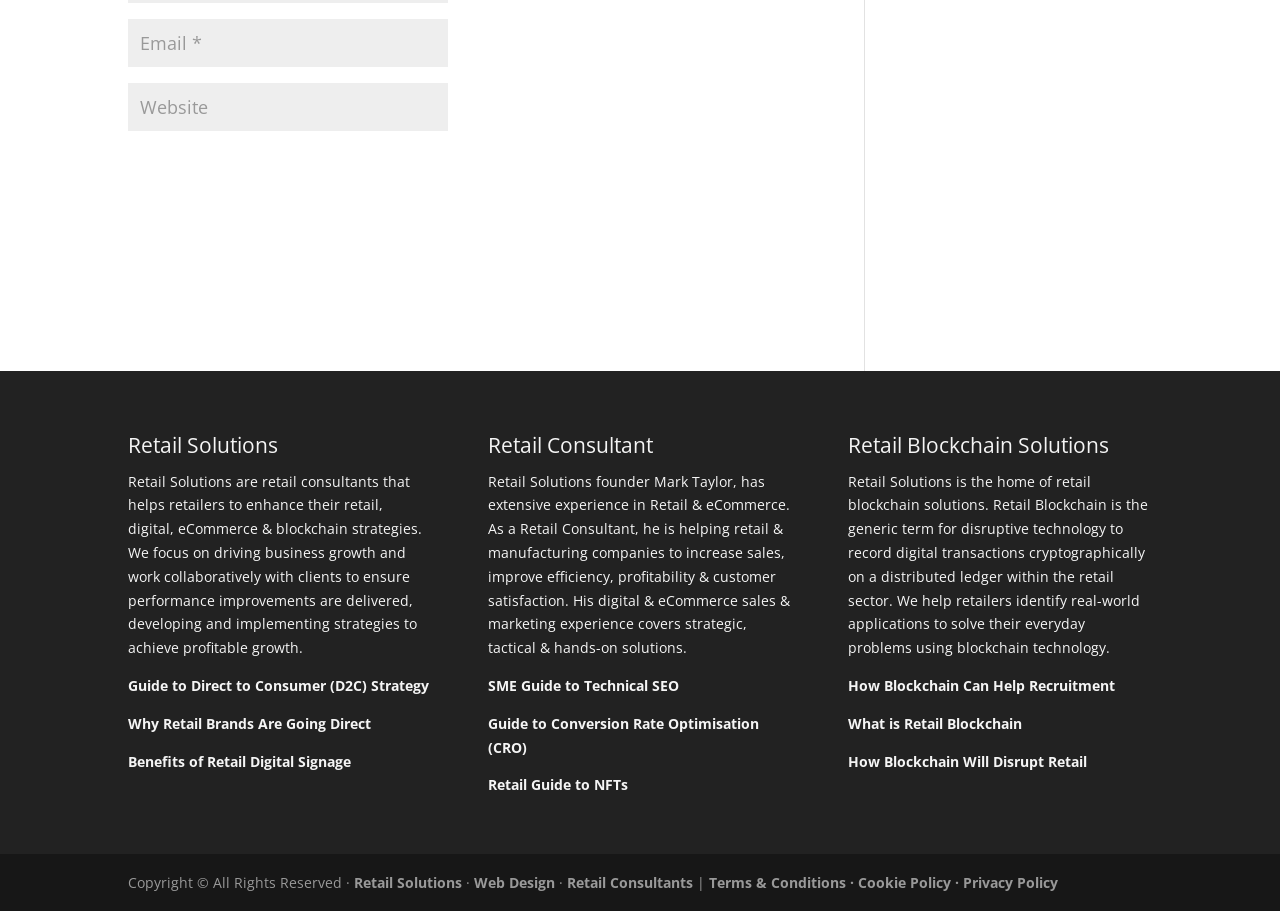Extract the bounding box coordinates for the HTML element that matches this description: "input value="Website" name="url"". The coordinates should be four float numbers between 0 and 1, i.e., [left, top, right, bottom].

[0.1, 0.091, 0.35, 0.144]